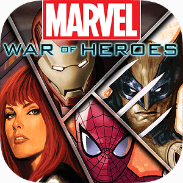Elaborate on all the features and components visible in the image.

The image showcases the logo for "Marvel: War of Heroes," featuring iconic characters from the Marvel universe. Prominently displayed are Black Widow, Iron Man, Spider-Man, and Wolverine, all illustrated in a dynamic, comic-book style. The vibrant colors and sharp lines capture the essence of superhero action, inviting players to engage in thrilling battles. This mobile game combines strategy with beloved characters, allowing fans to immerse themselves in the Marvel world. The image is part of a promotional feature highlighting the game's availability for PC download, aimed at enticing gamers to experience the excitement of Marvel heroes in a new format.